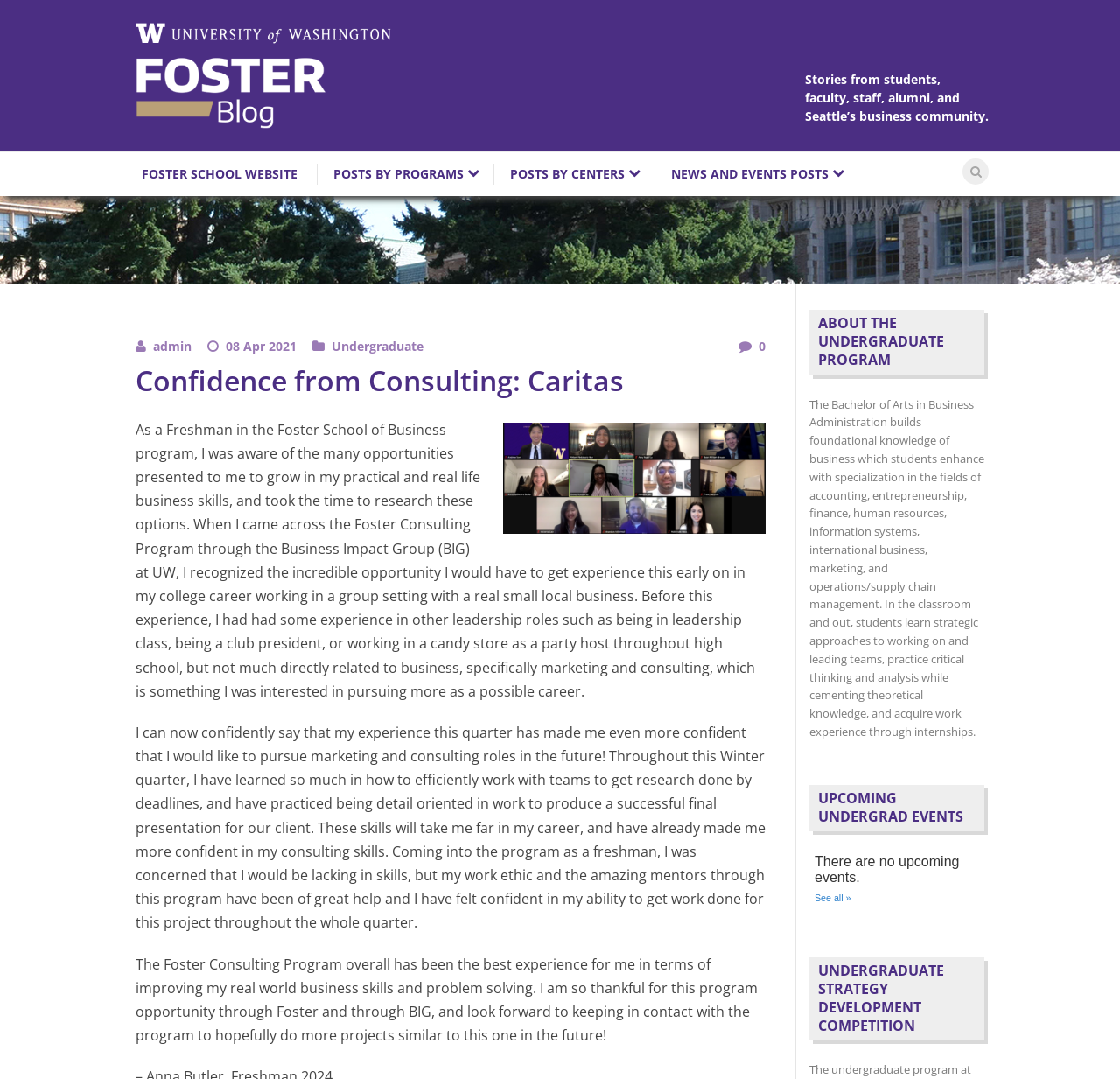Please find the bounding box coordinates of the clickable region needed to complete the following instruction: "Browse the 'POPULAR POSTS' section". The bounding box coordinates must consist of four float numbers between 0 and 1, i.e., [left, top, right, bottom].

None